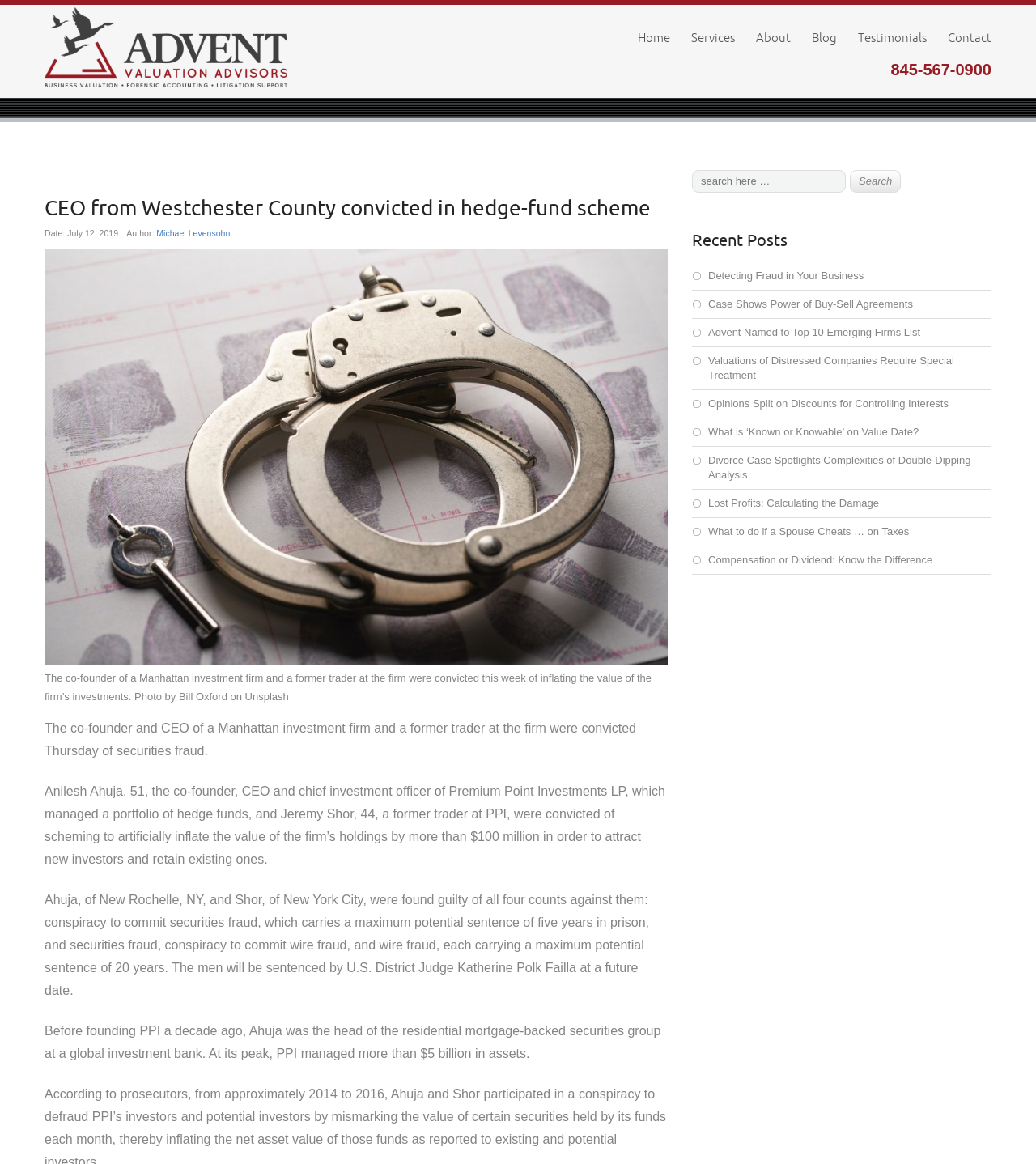Pinpoint the bounding box coordinates of the clickable element needed to complete the instruction: "Click the 'Home' link". The coordinates should be provided as four float numbers between 0 and 1: [left, top, right, bottom].

[0.616, 0.013, 0.647, 0.052]